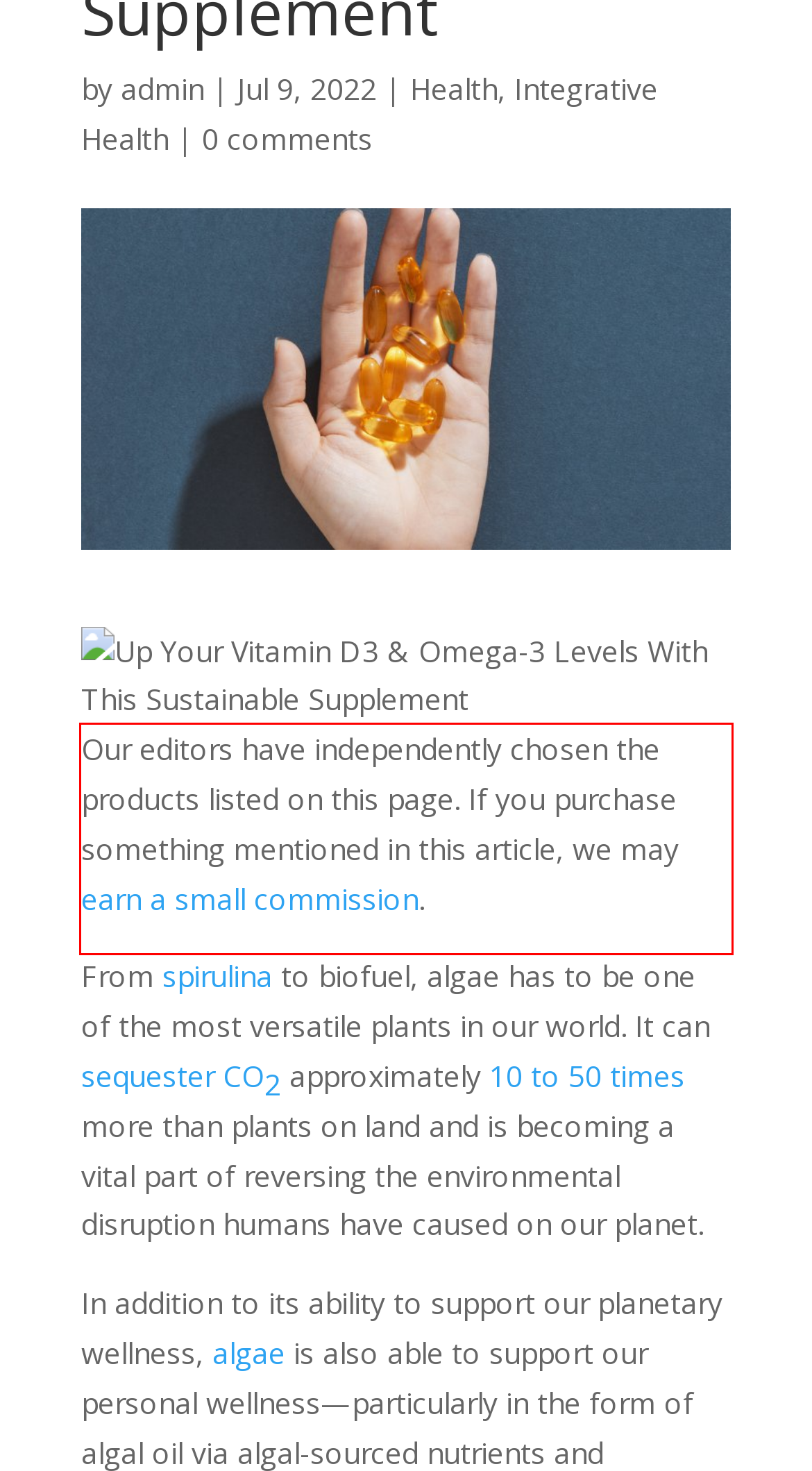Using the webpage screenshot, recognize and capture the text within the red bounding box.

Our editors have independently chosen the products listed on this page. If you purchase something mentioned in this article, we may earn a small commission.